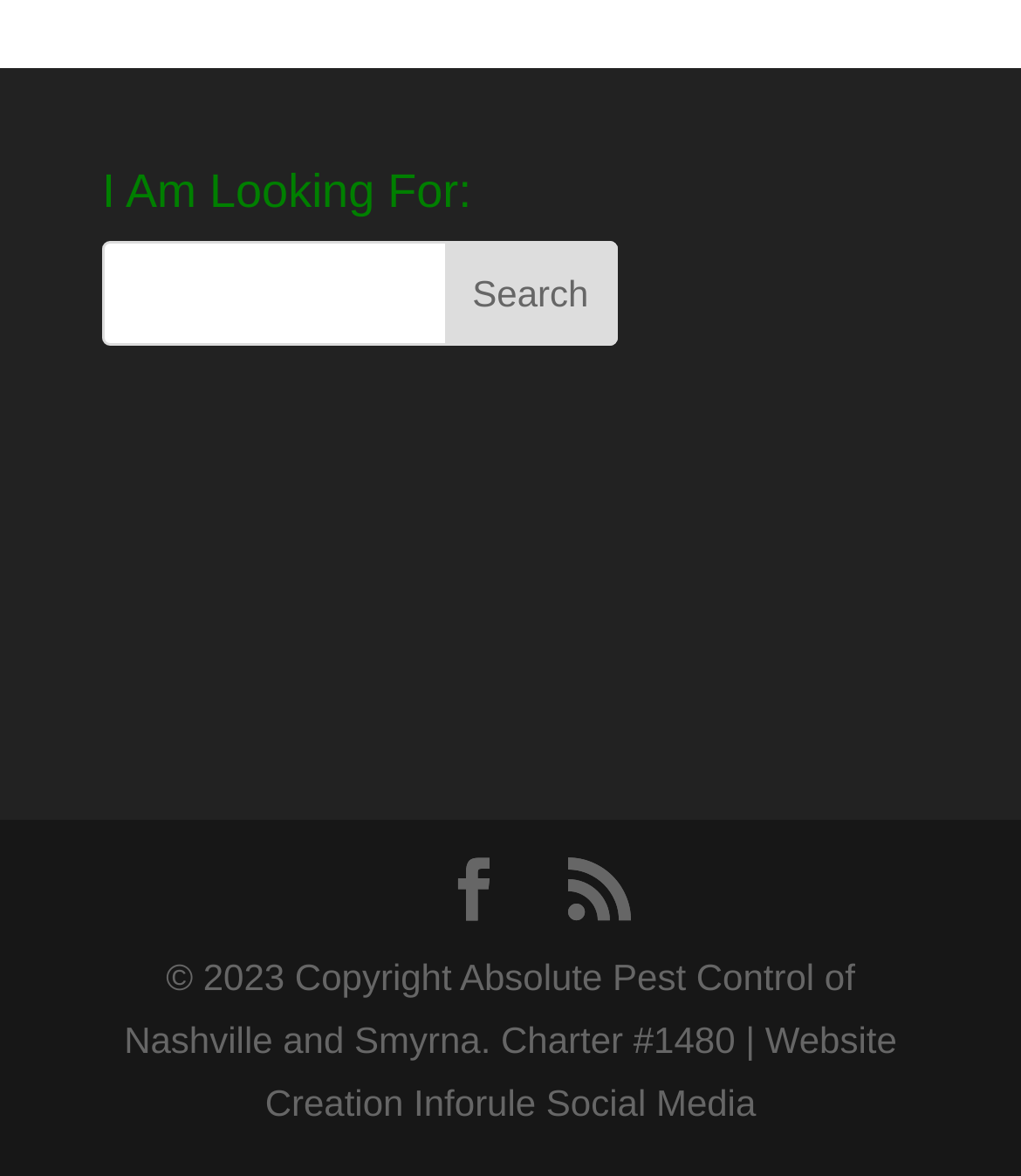What is the theme of the webpage?
Provide an in-depth and detailed answer to the question.

The webpage does not explicitly state its theme, but the presence of a search function and the copyright information mentioning 'Absolute Pest Control of Nashville and Smyrna' suggests that the webpage is related to pest control services.